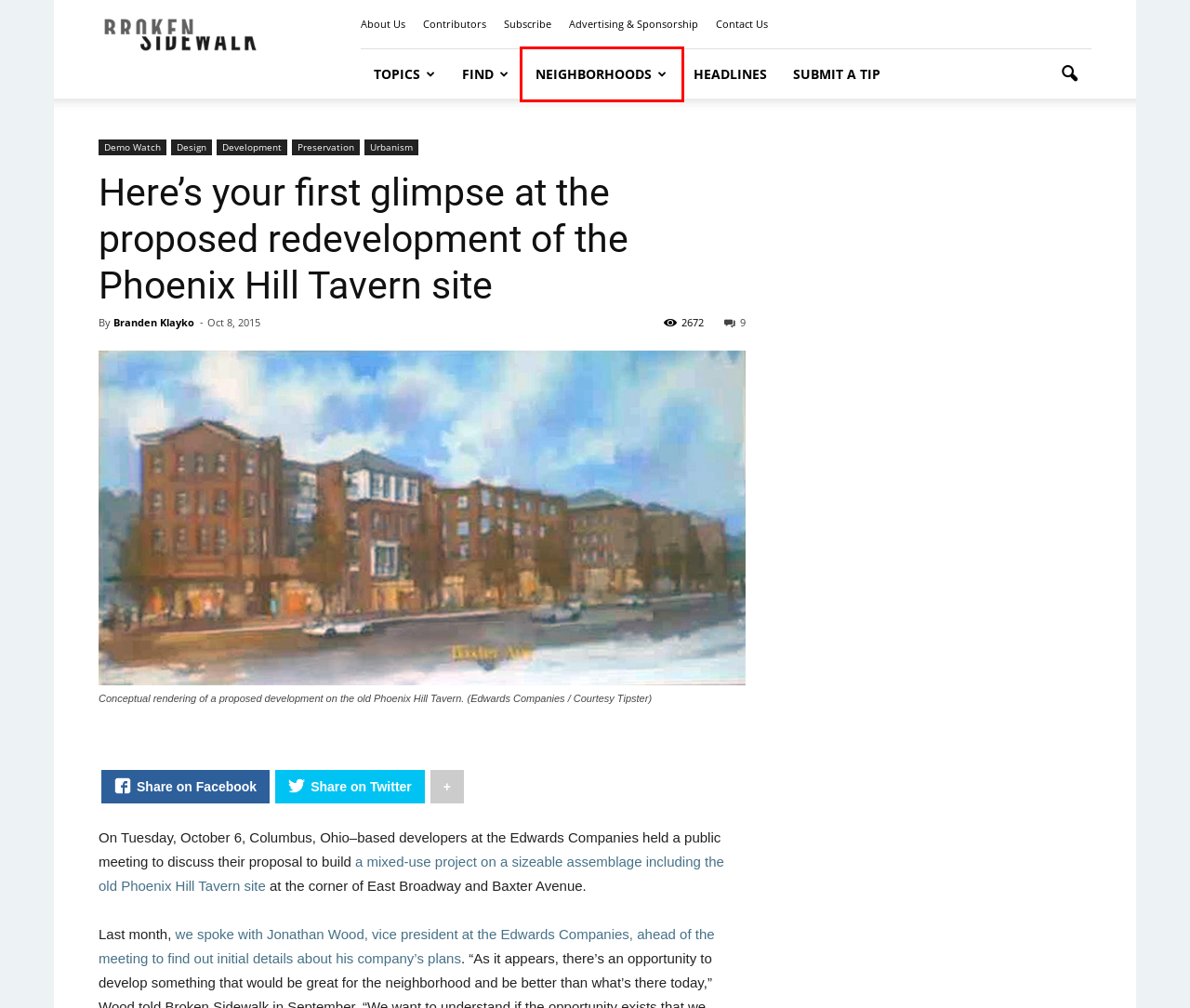You are provided with a screenshot of a webpage that includes a red rectangle bounding box. Please choose the most appropriate webpage description that matches the new webpage after clicking the element within the red bounding box. Here are the candidates:
A. Design | Broken Sidewalk
B. Preservation | Broken Sidewalk
C. Development | Broken Sidewalk
D. Headlines | Broken Sidewalk
E. Urbanism | Broken Sidewalk
F. Demo Watch | Broken Sidewalk
G. Neighborhoods | Broken Sidewalk
H. Branden Klayko | Broken Sidewalk

G